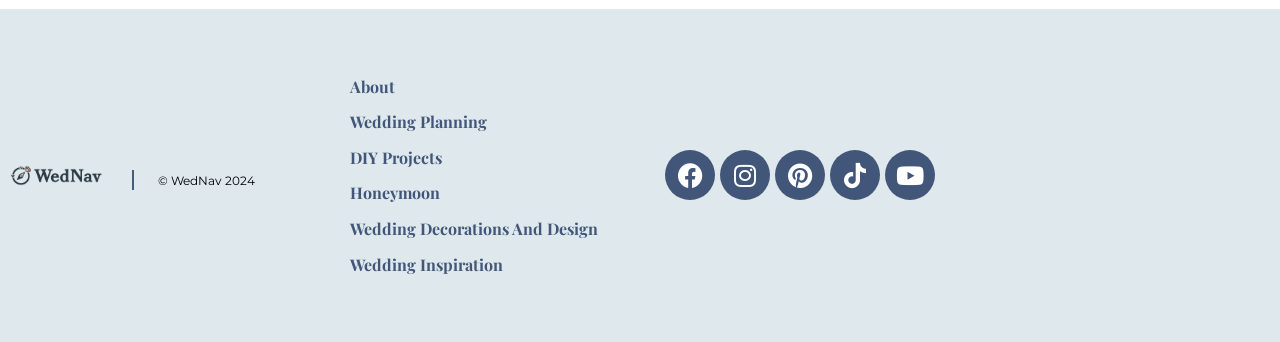Provide the bounding box coordinates for the area that should be clicked to complete the instruction: "Click on About".

[0.258, 0.201, 0.492, 0.305]